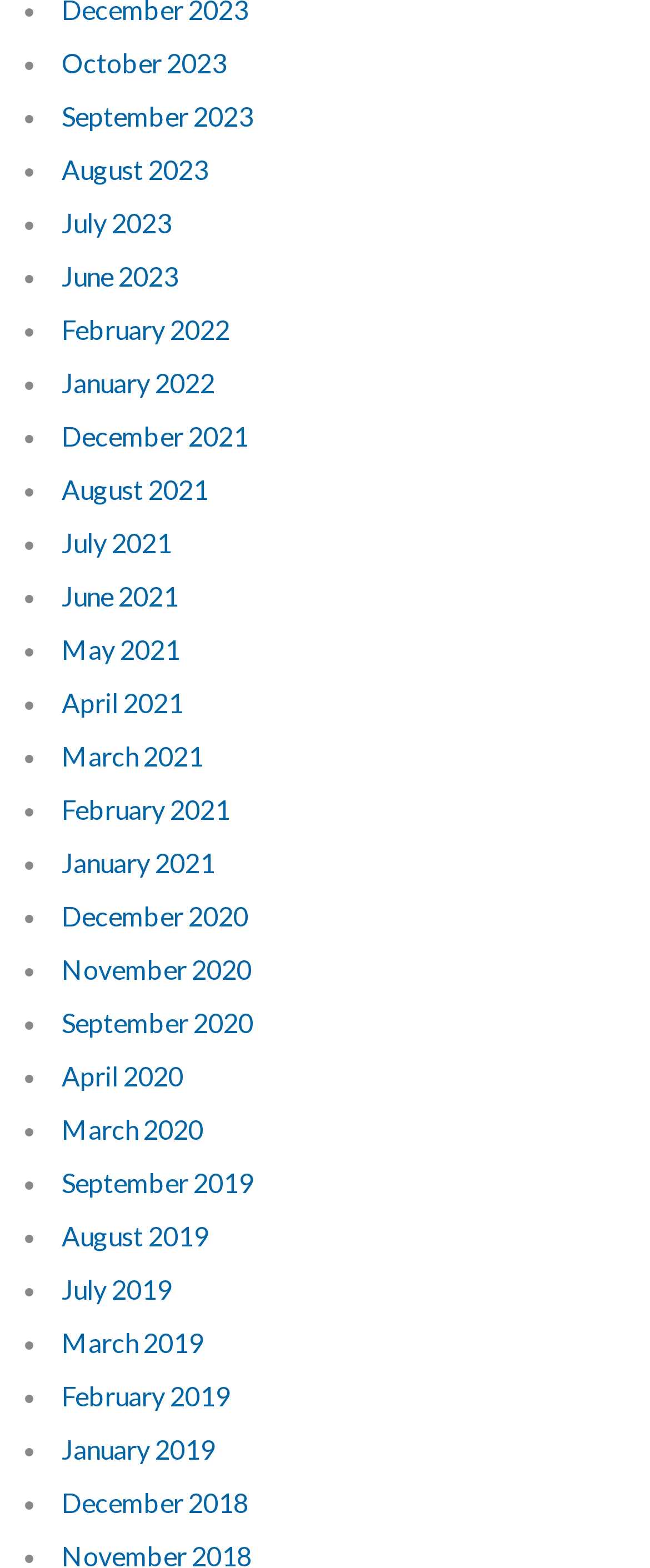Locate the bounding box coordinates of the element I should click to achieve the following instruction: "View June 2023".

[0.095, 0.166, 0.274, 0.186]